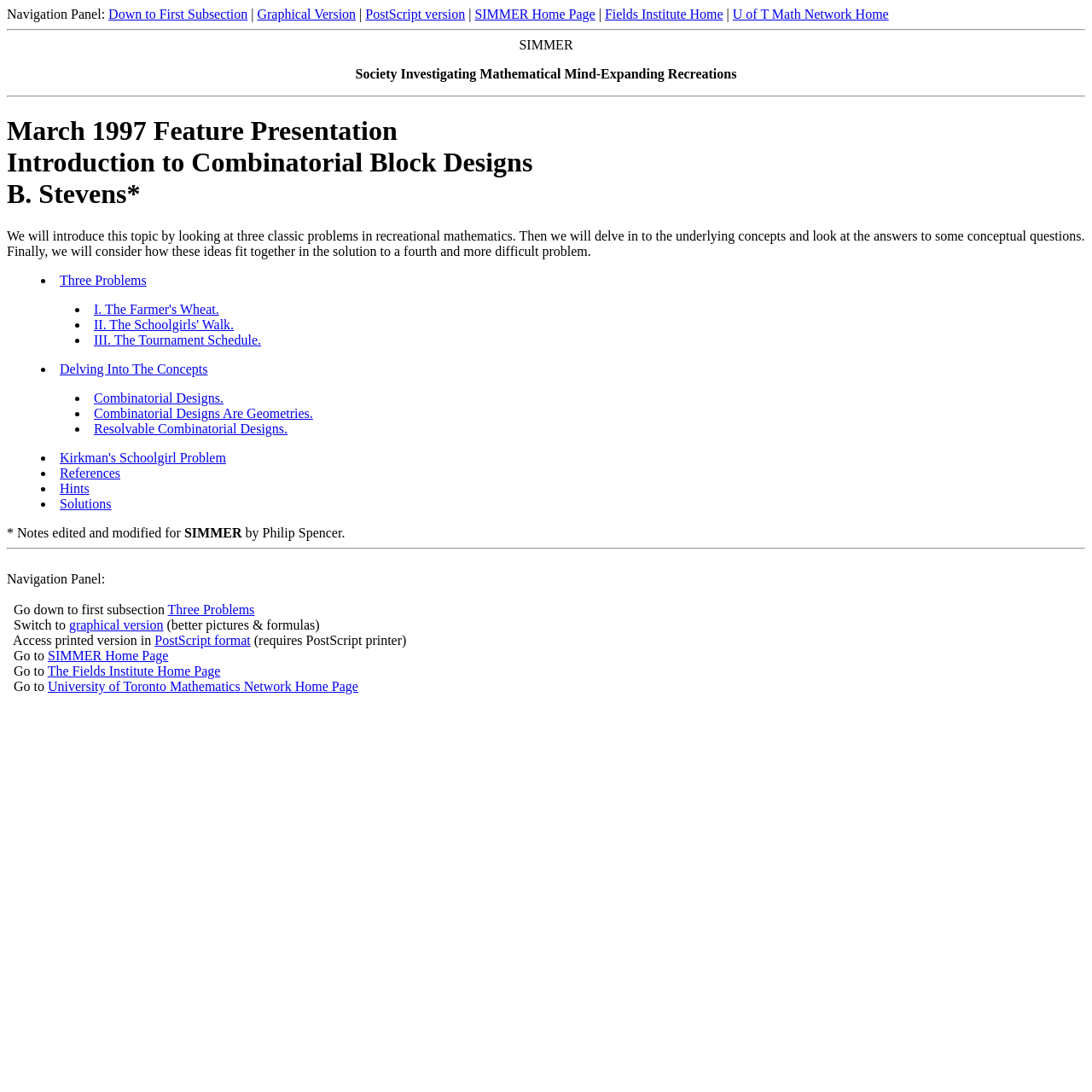Find the bounding box coordinates for the element described here: "Resolvable Combinatorial Designs.".

[0.086, 0.386, 0.263, 0.399]